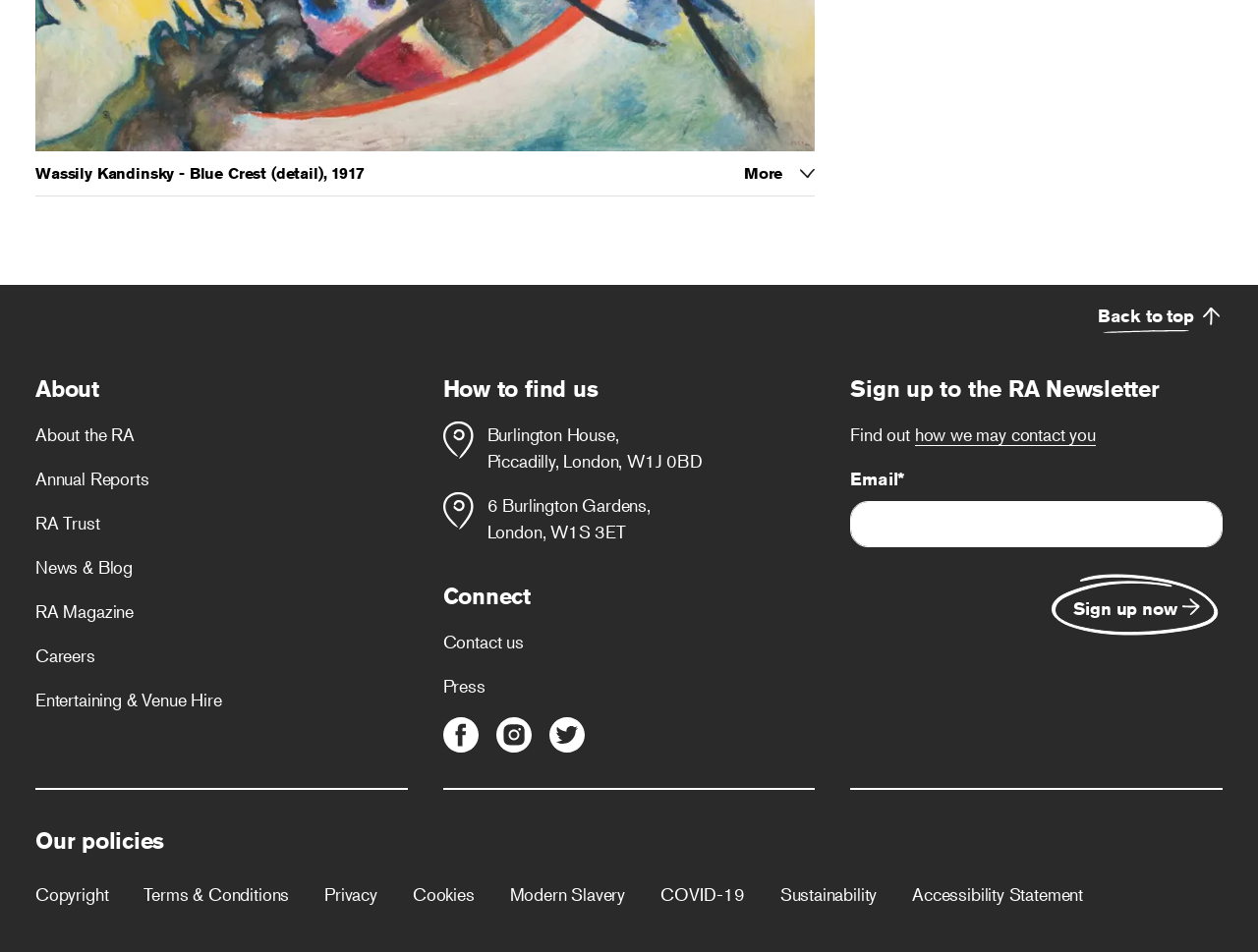Please determine the bounding box coordinates for the element that should be clicked to follow these instructions: "Enter email address in the textbox".

[0.676, 0.526, 0.972, 0.575]